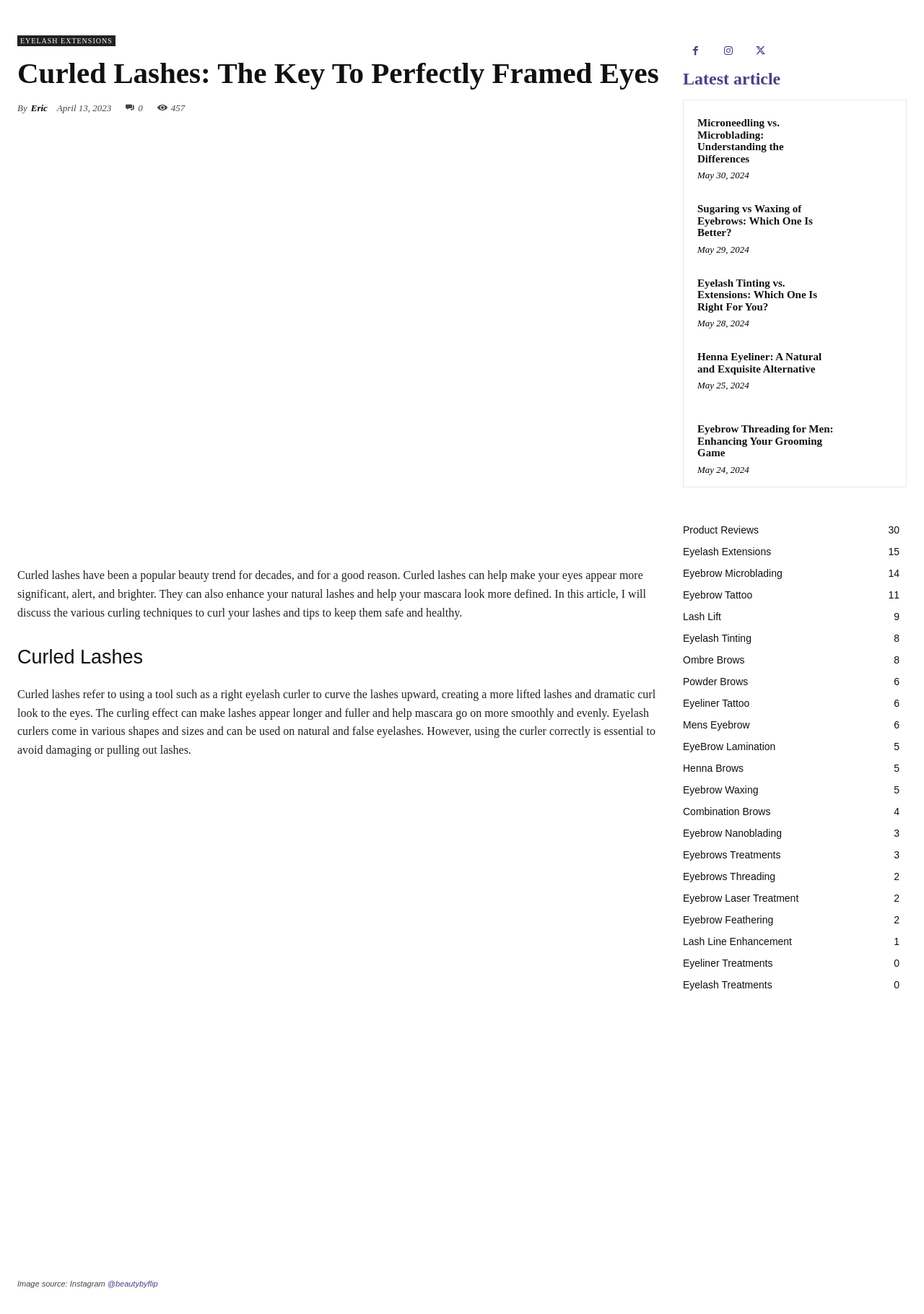How many social media links are there?
Provide a fully detailed and comprehensive answer to the question.

There are five social media links located at the top of the webpage, represented by icons, including Facebook, Twitter, Instagram, Pinterest, and LinkedIn.